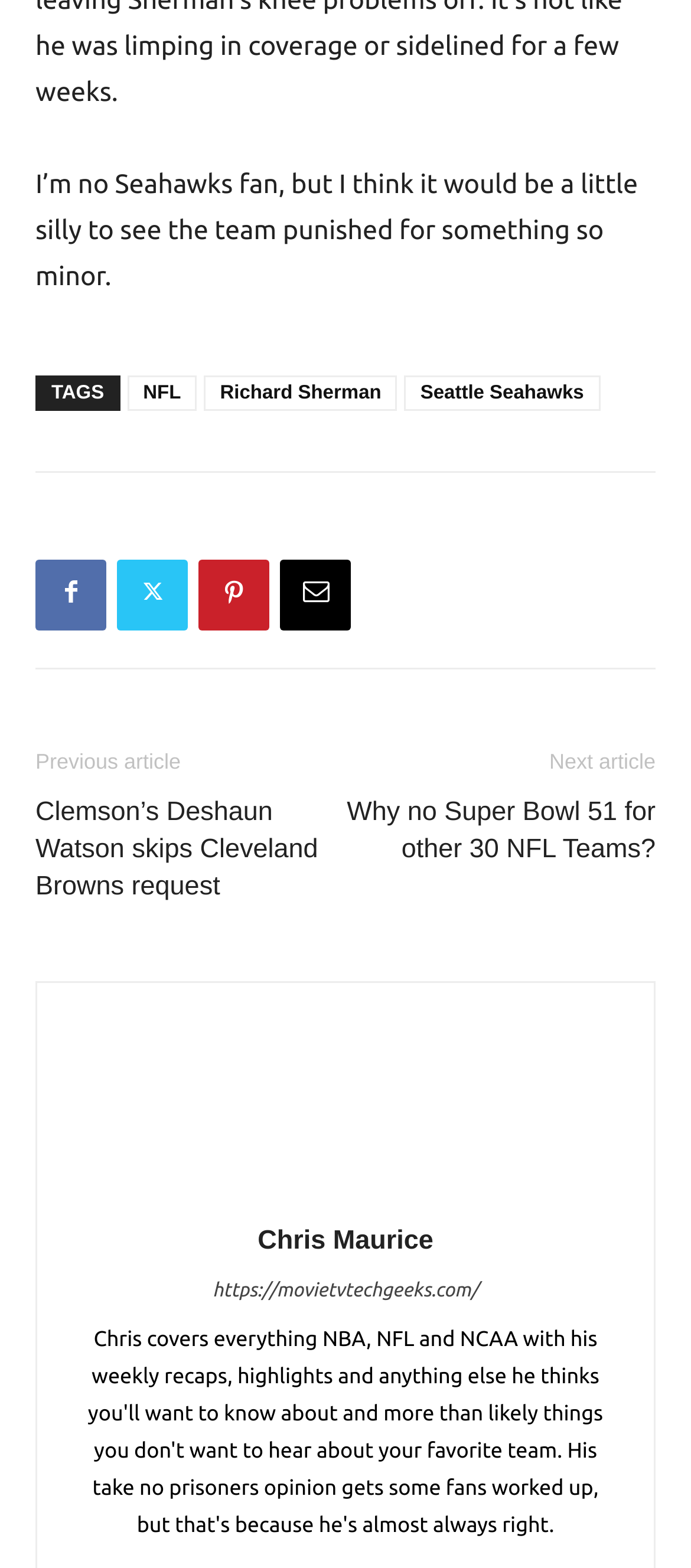Determine the bounding box for the described HTML element: "parent_node: Chris Maurice aria-label="author-photo"". Ensure the coordinates are four float numbers between 0 and 1 in the format [left, top, right, bottom].

[0.377, 0.749, 0.623, 0.768]